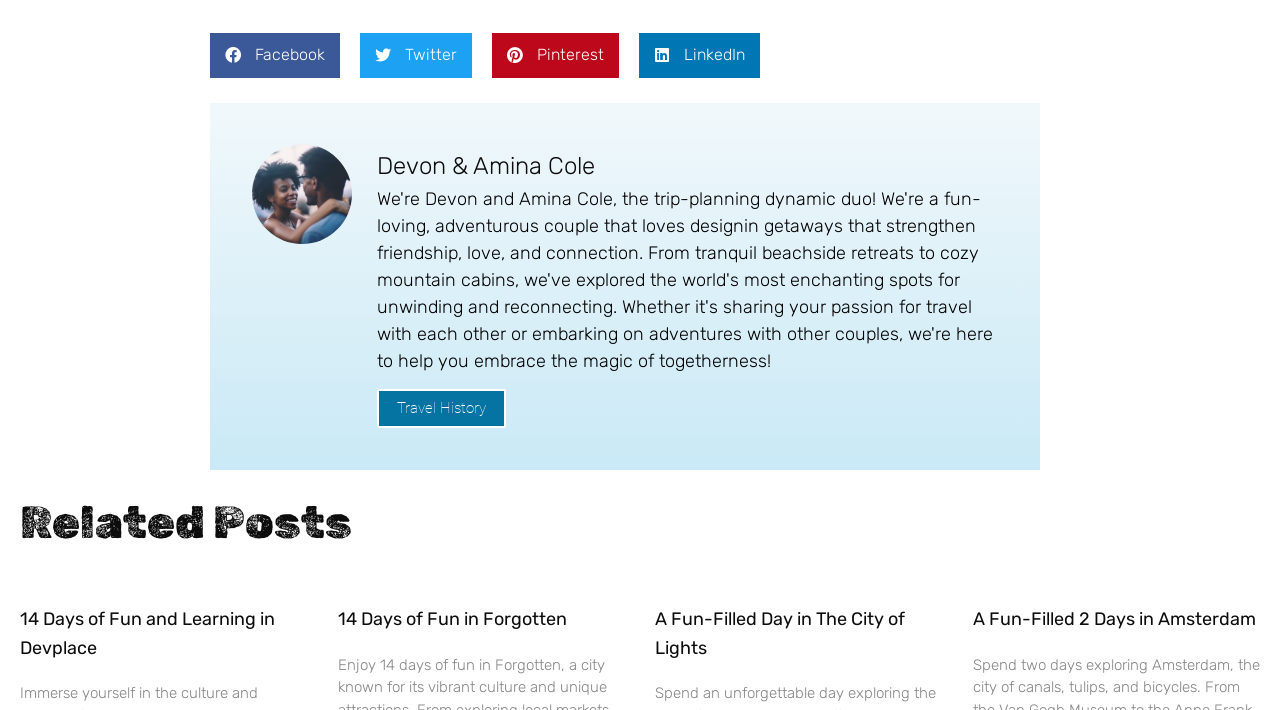Determine the bounding box coordinates of the region that needs to be clicked to achieve the task: "Explore Travel History".

[0.294, 0.548, 0.395, 0.603]